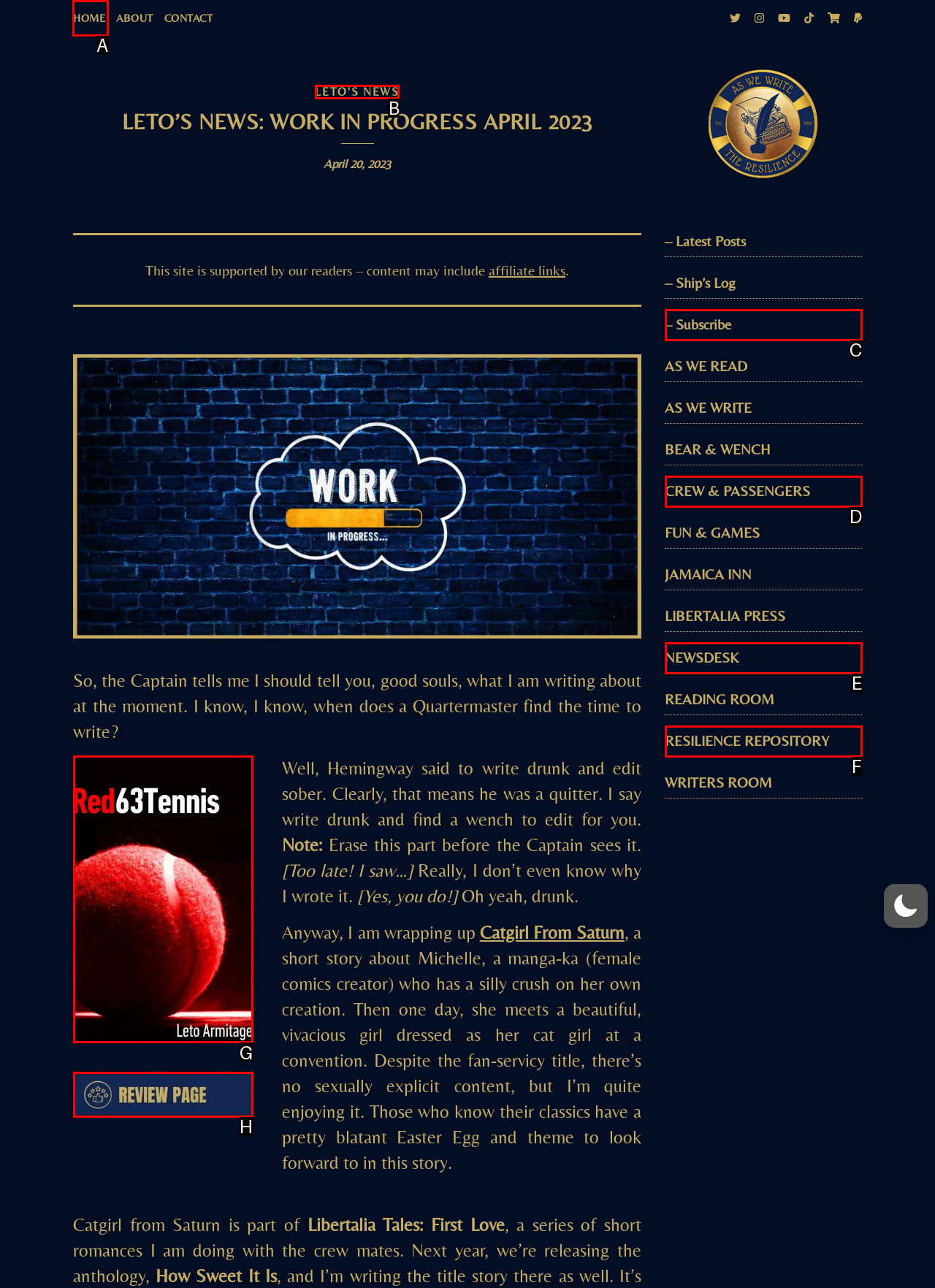Point out the letter of the HTML element you should click on to execute the task: Click on the HOME link
Reply with the letter from the given options.

A